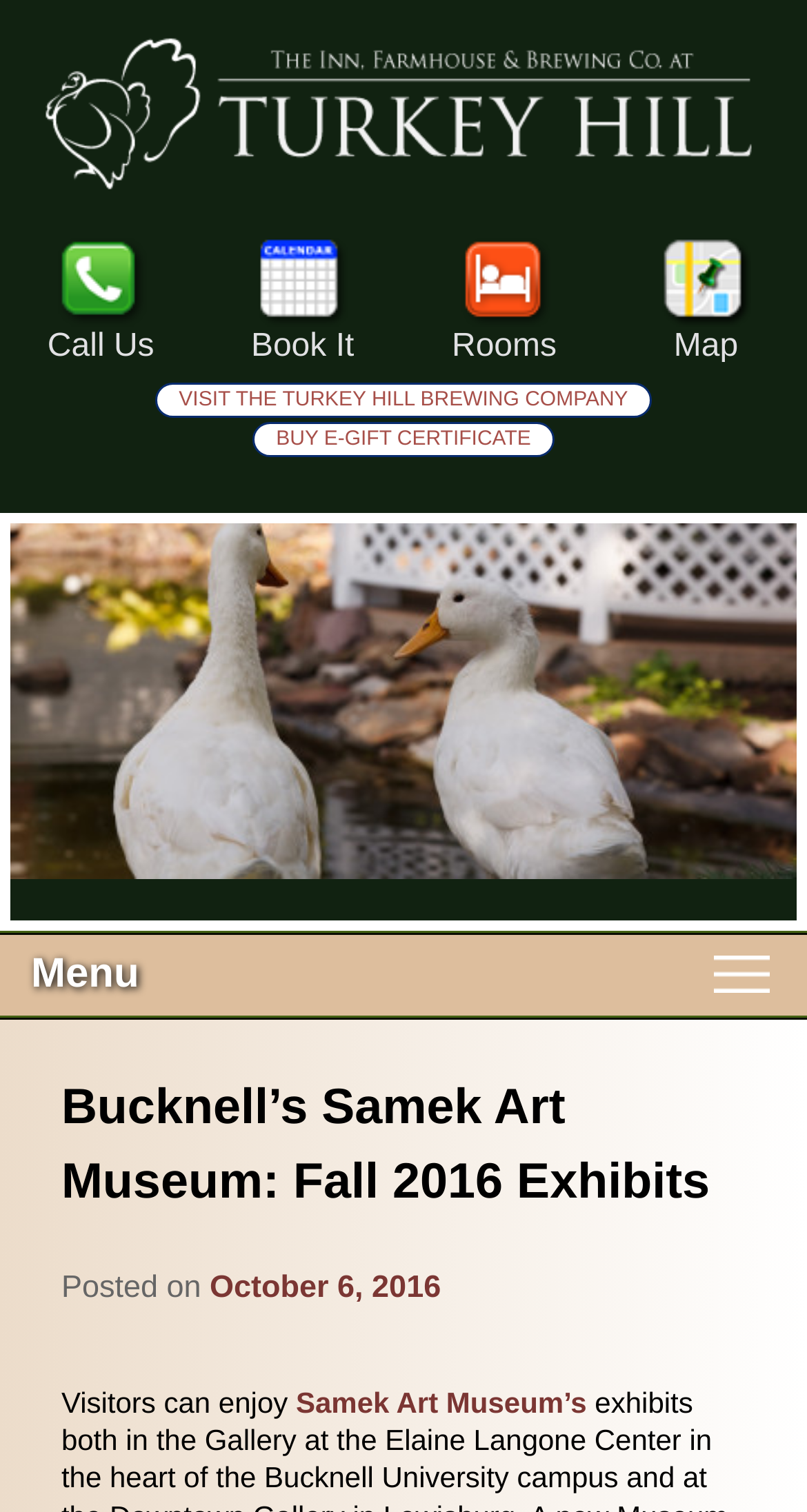Pinpoint the bounding box coordinates of the clickable element needed to complete the instruction: "Visit the Rooms Page". The coordinates should be provided as four float numbers between 0 and 1: [left, top, right, bottom].

[0.571, 0.157, 0.681, 0.216]